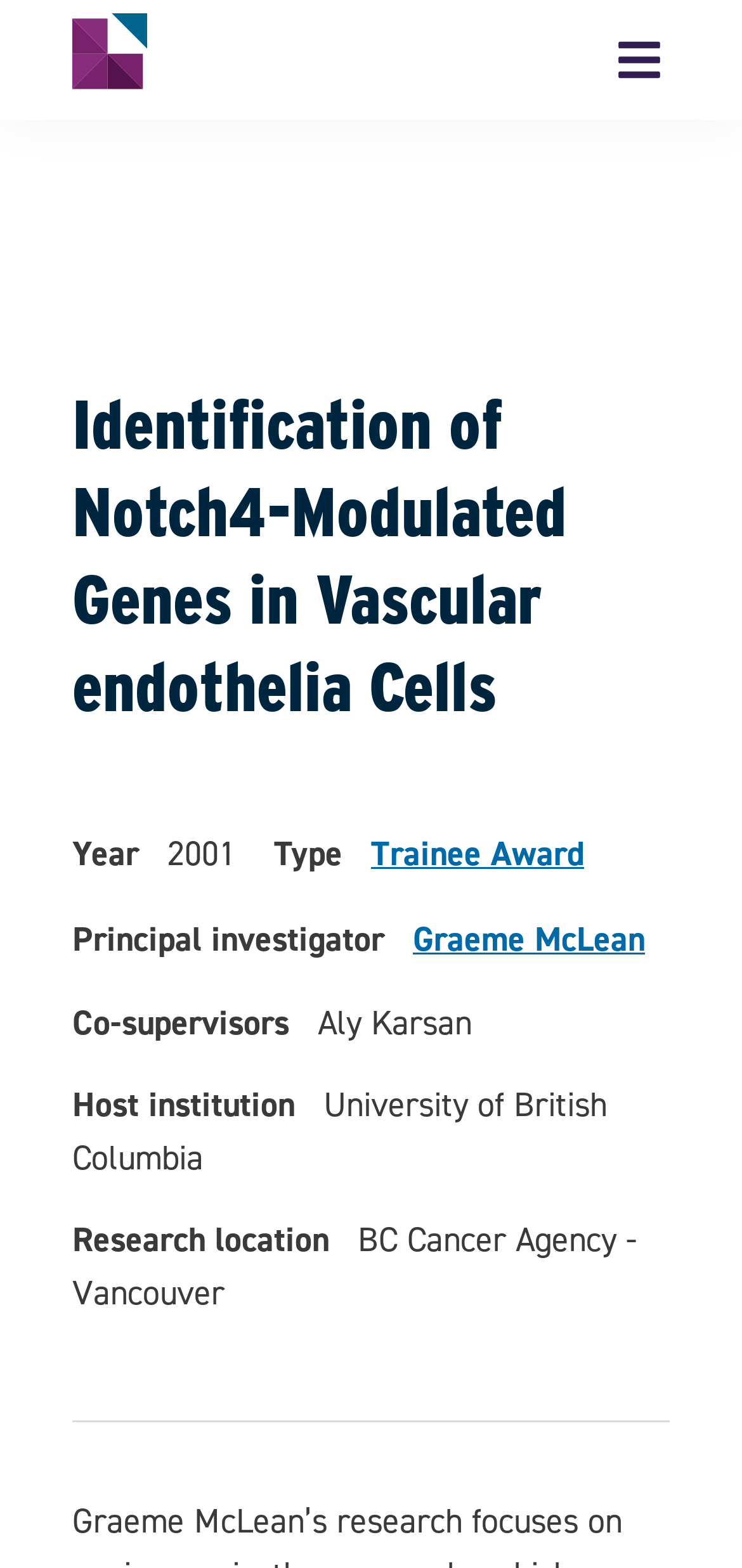What is the year of the research?
Please craft a detailed and exhaustive response to the question.

I found the answer by looking at the 'Year' label and its corresponding value '2001' on the webpage.